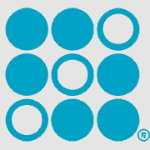What type of company is SoFi Invest?
Please provide a comprehensive and detailed answer to the question.

The caption associates the graphic with SoFi Invest, a company that offers various investment products including IRAs, which indicates that it is a financial services company.